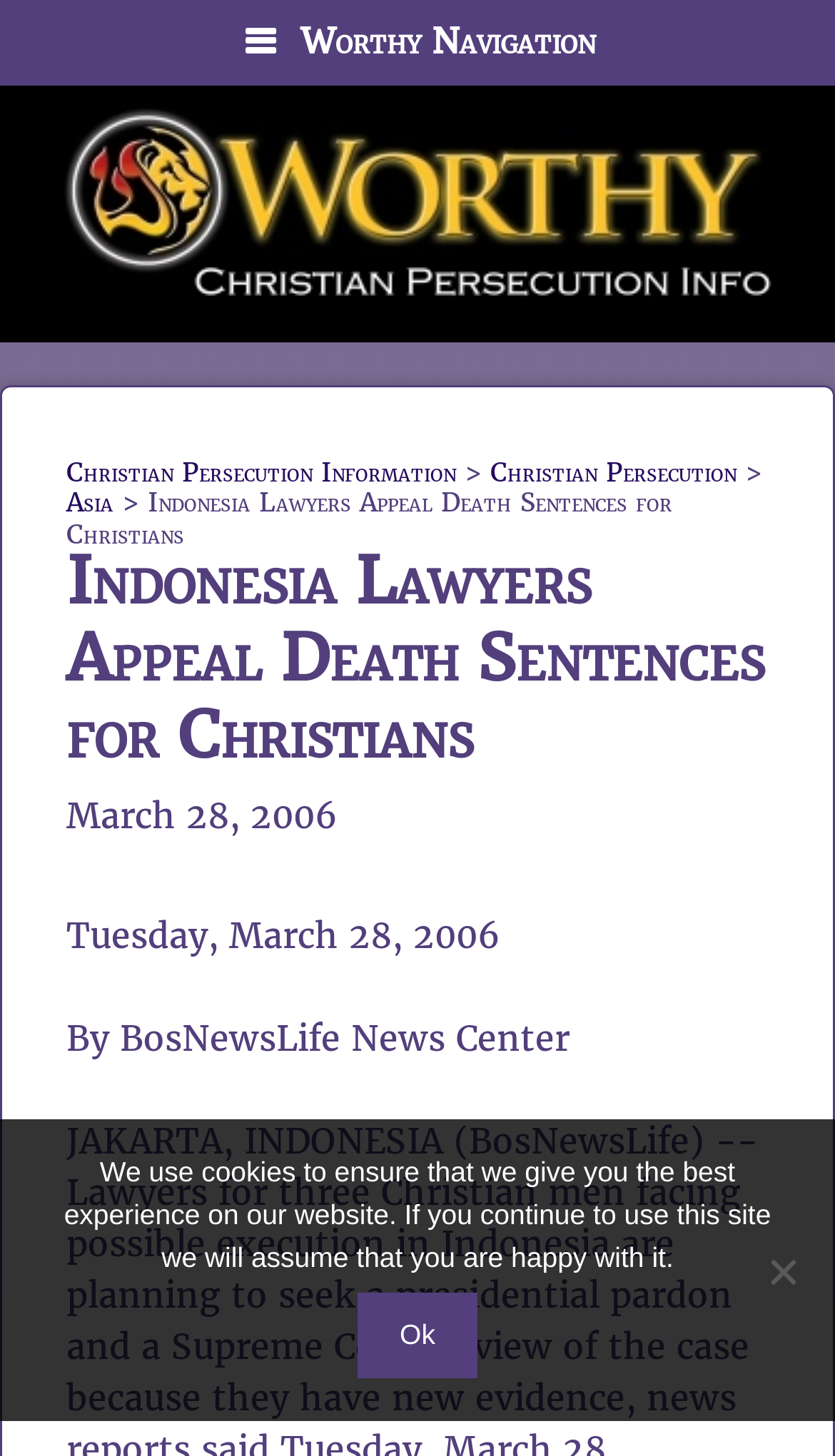Provide a brief response to the question using a single word or phrase: 
What is the name of the website?

Christian Persecution Information